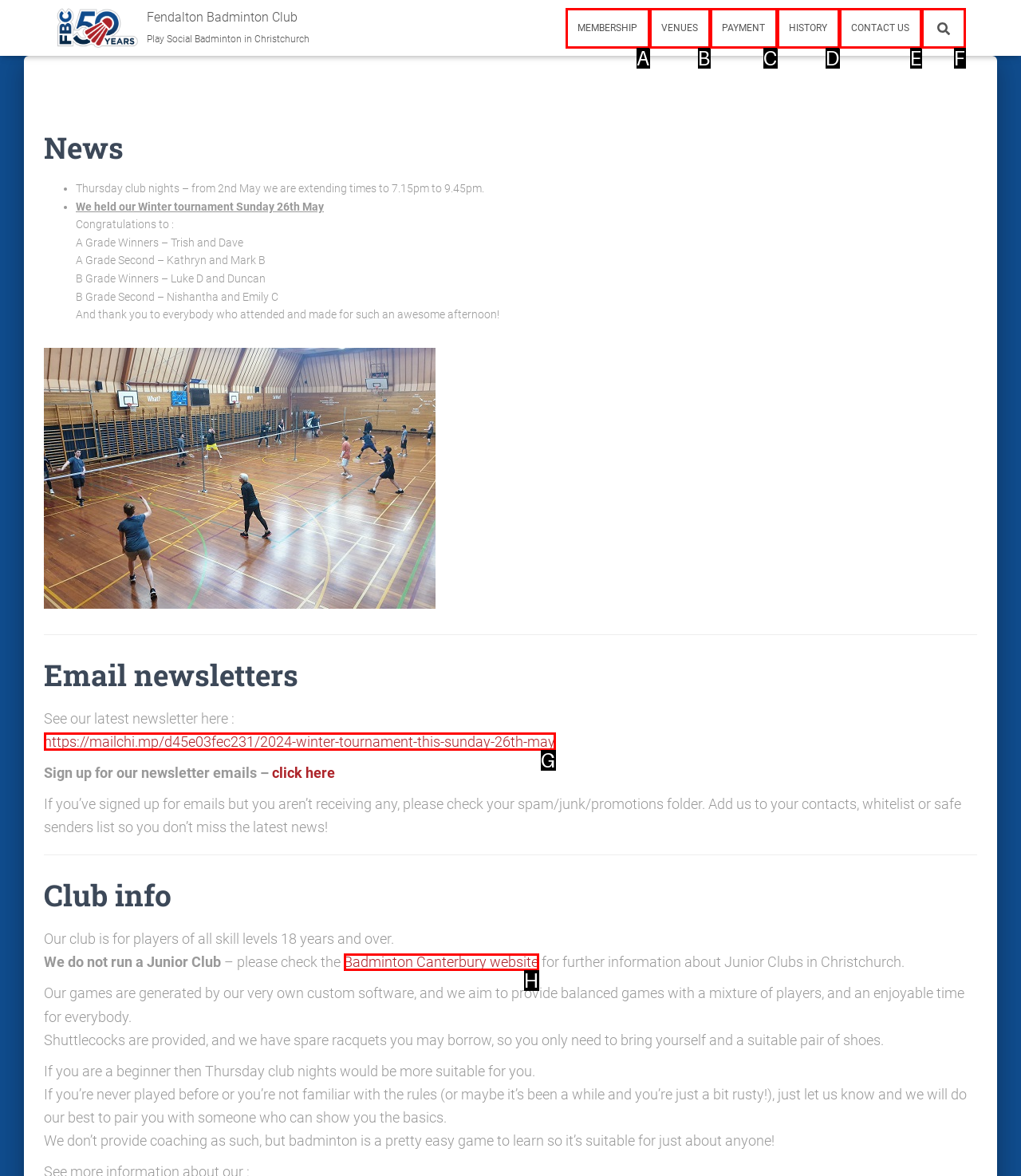Identify the appropriate lettered option to execute the following task: Read the latest newsletter
Respond with the letter of the selected choice.

G